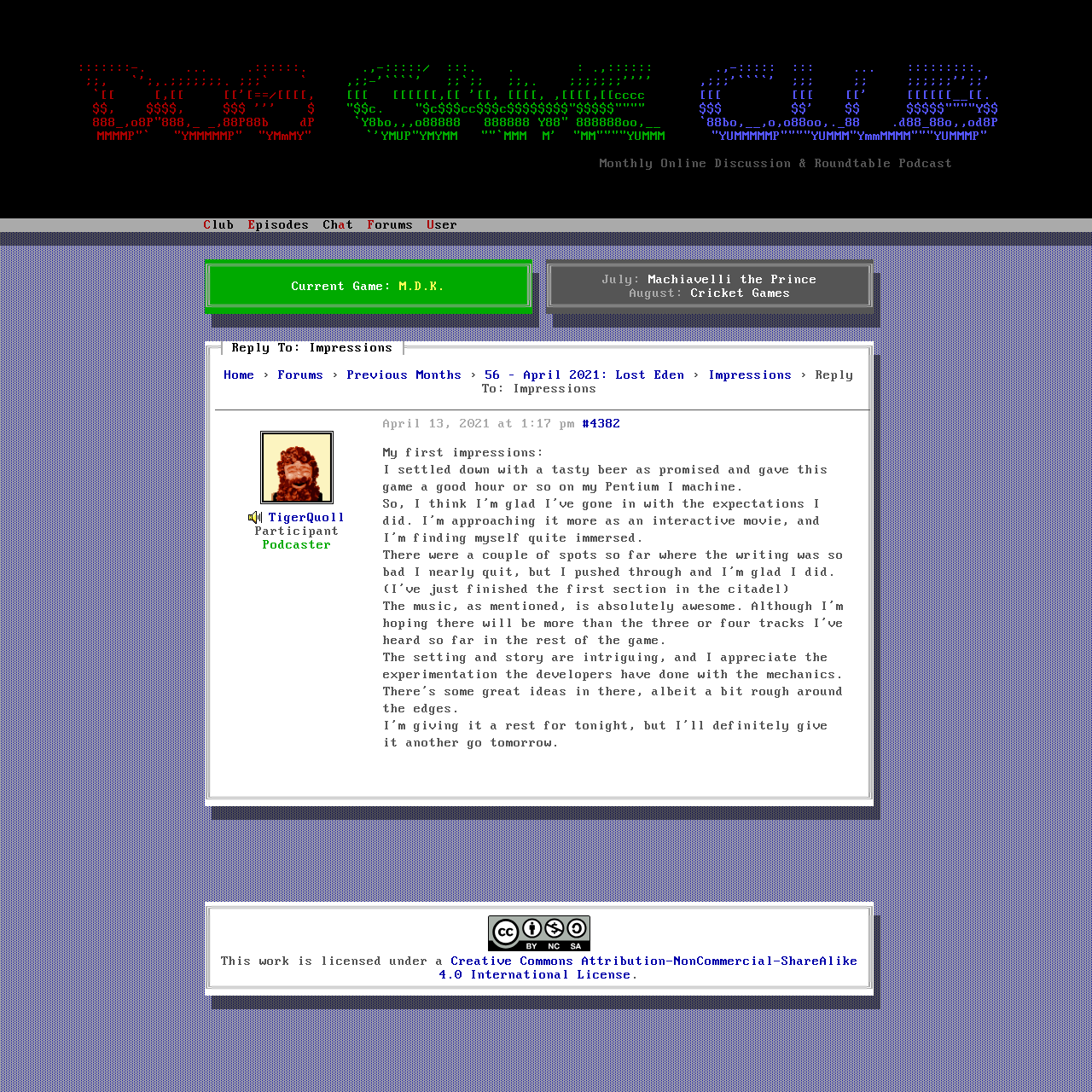Answer this question using a single word or a brief phrase:
What is the name of the podcast participant?

TigerQuoll